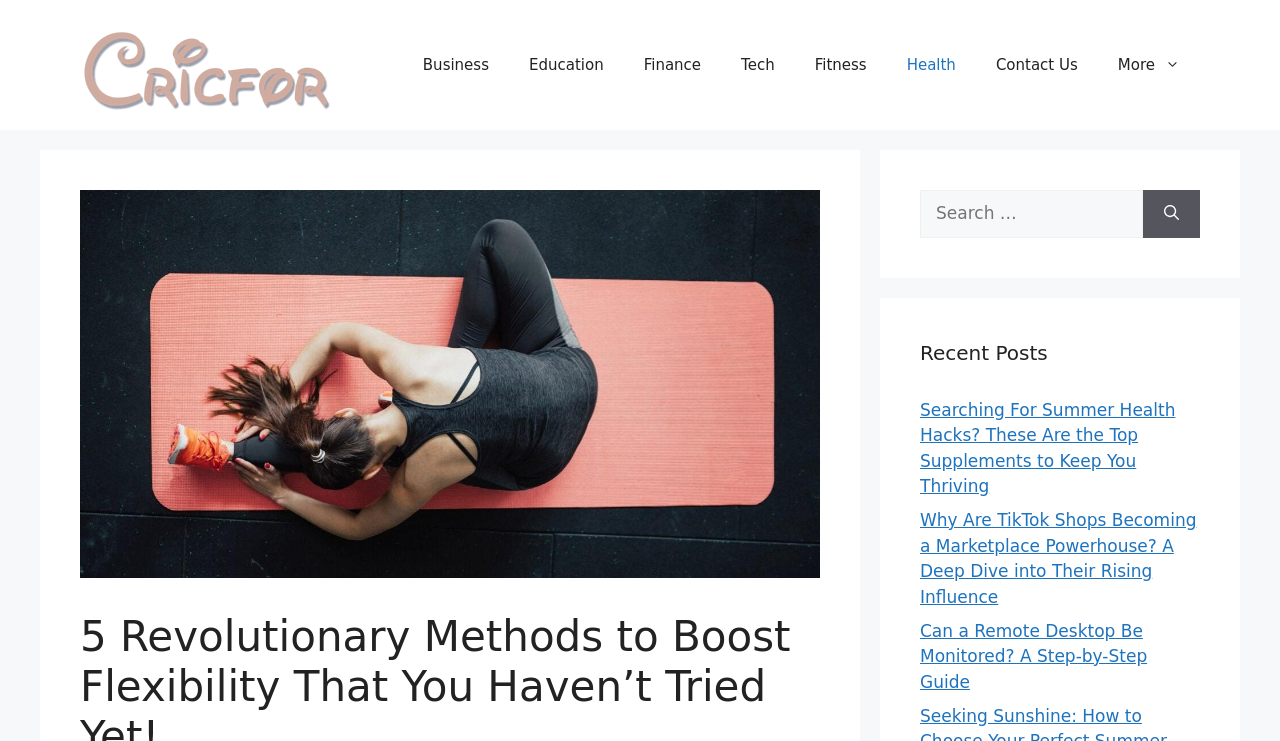Provide a brief response in the form of a single word or phrase:
How many categories are in the navigation menu?

7